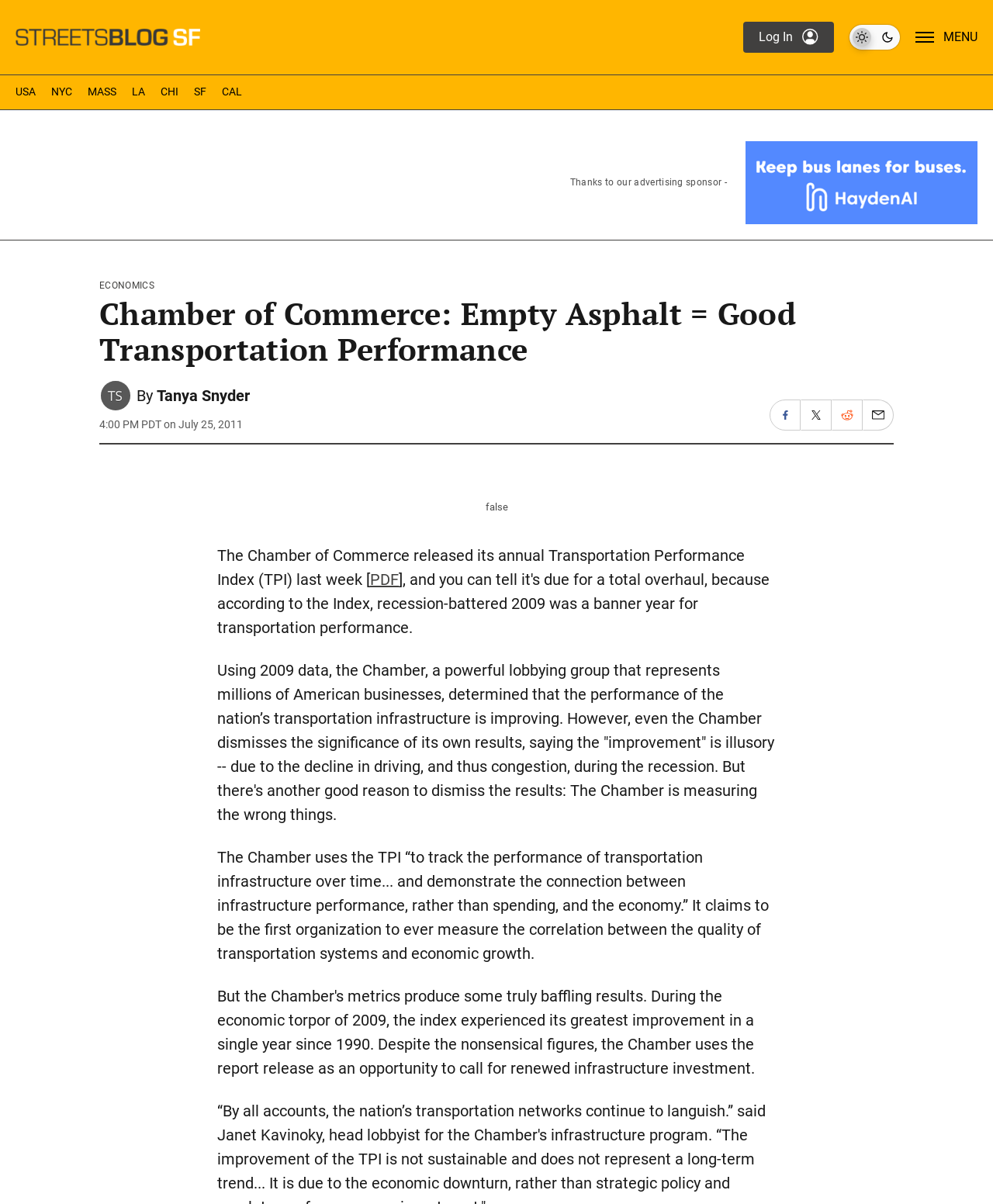Use the details in the image to answer the question thoroughly: 
What is the purpose of the Transportation Performance Index?

I found the answer by reading the text of the article, which quotes the Chamber of Commerce as saying that the TPI is used 'to track the performance of transportation infrastructure over time... and demonstrate the connection between infrastructure performance, rather than spending, and the economy'.